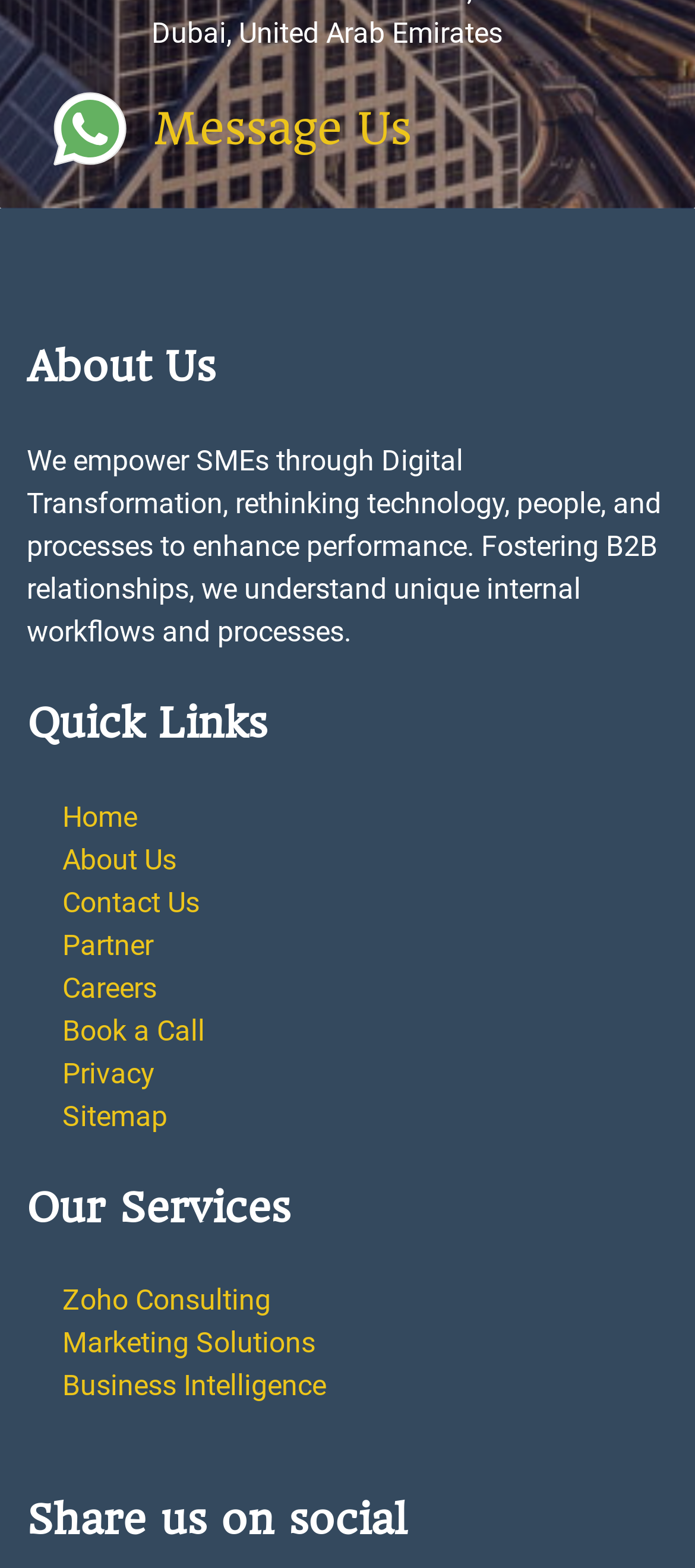Locate the bounding box coordinates of the region to be clicked to comply with the following instruction: "Click Home". The coordinates must be four float numbers between 0 and 1, in the form [left, top, right, bottom].

[0.09, 0.546, 0.197, 0.568]